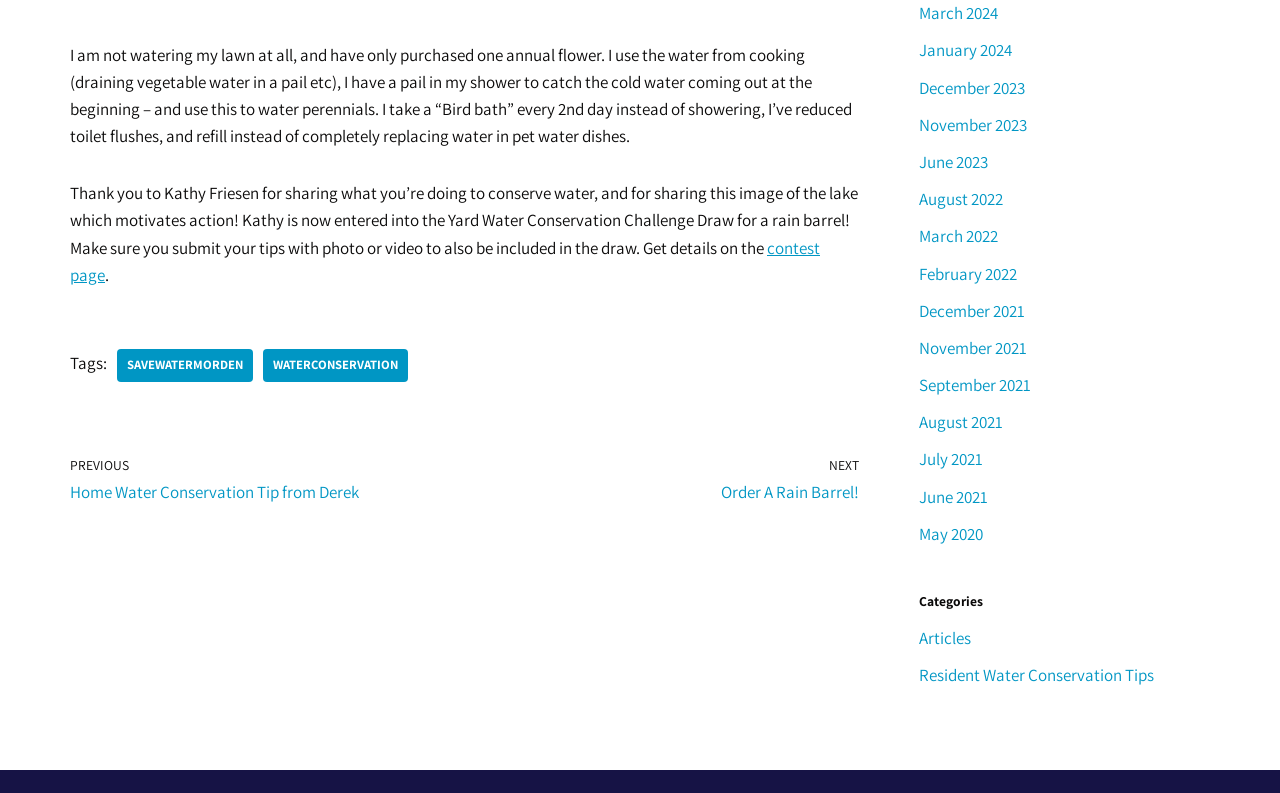Find the bounding box of the web element that fits this description: "May 2020".

[0.718, 0.659, 0.768, 0.687]